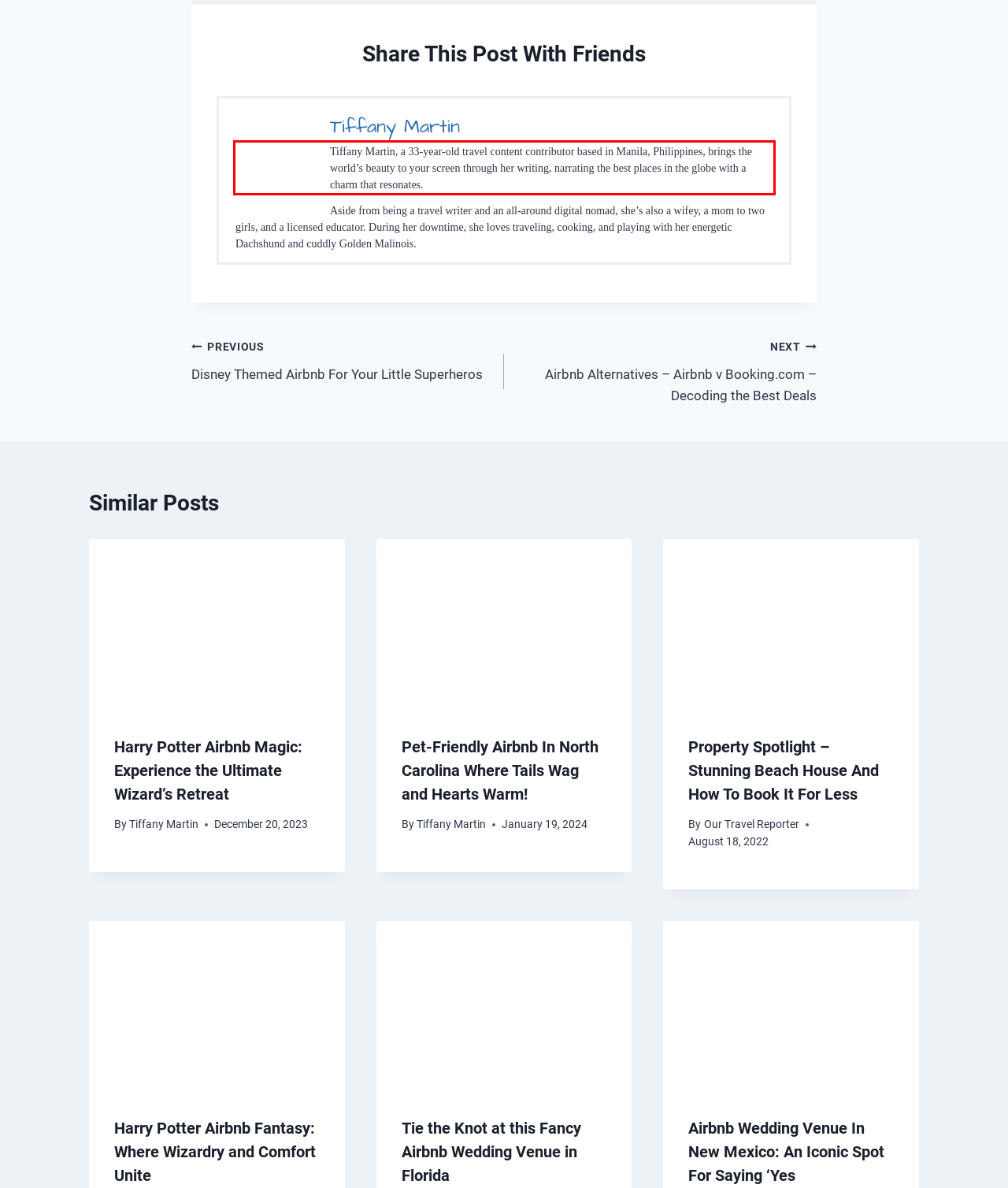Using the provided screenshot, read and generate the text content within the red-bordered area.

Tiffany Martin, a 33-year-old travel content contributor based in Manila, Philippines, brings the world’s beauty to your screen through her writing, narrating the best places in the globe with a charm that resonates.